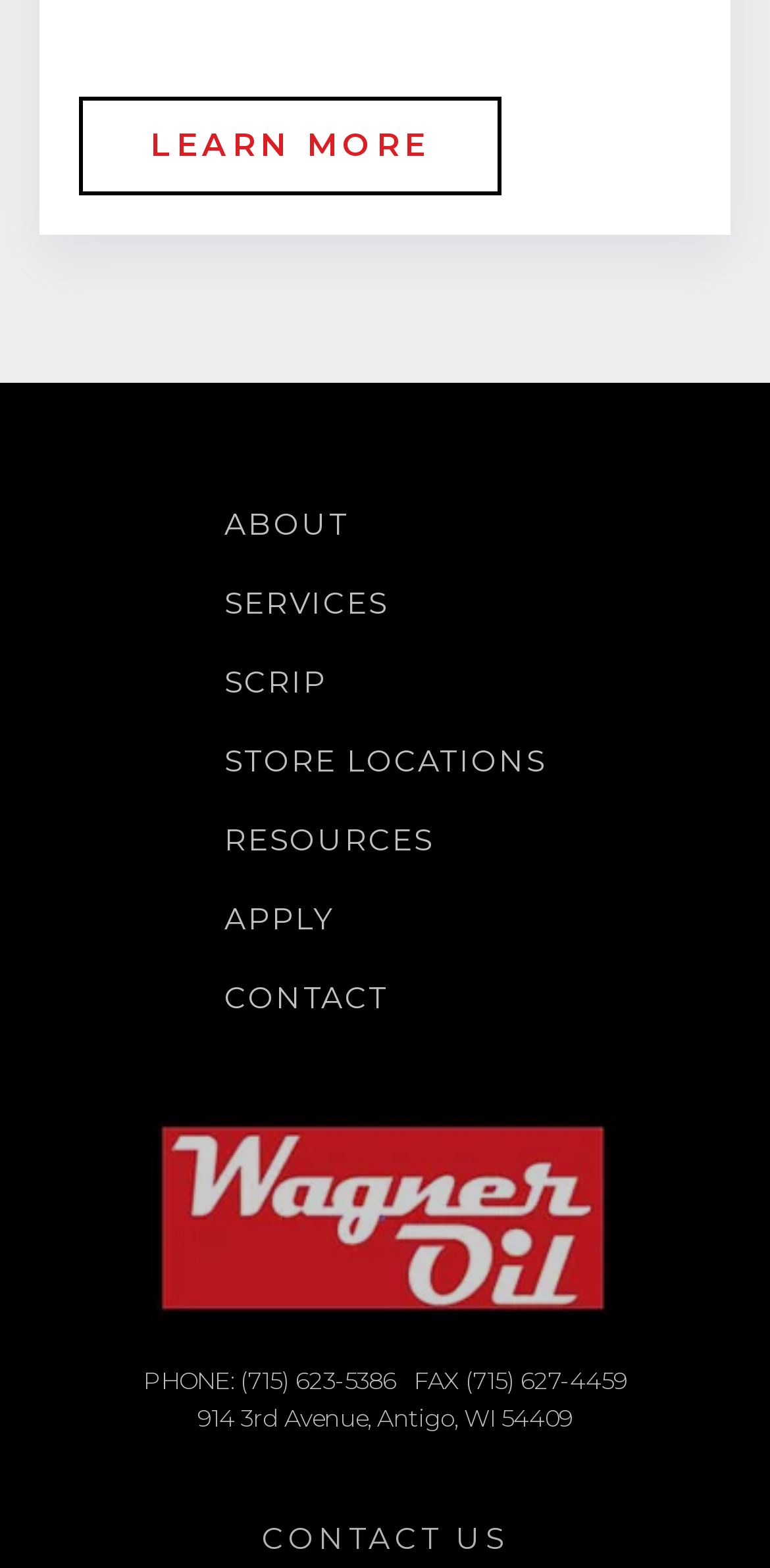Please locate the bounding box coordinates of the element that should be clicked to achieve the given instruction: "contact the company".

[0.34, 0.966, 0.66, 0.997]